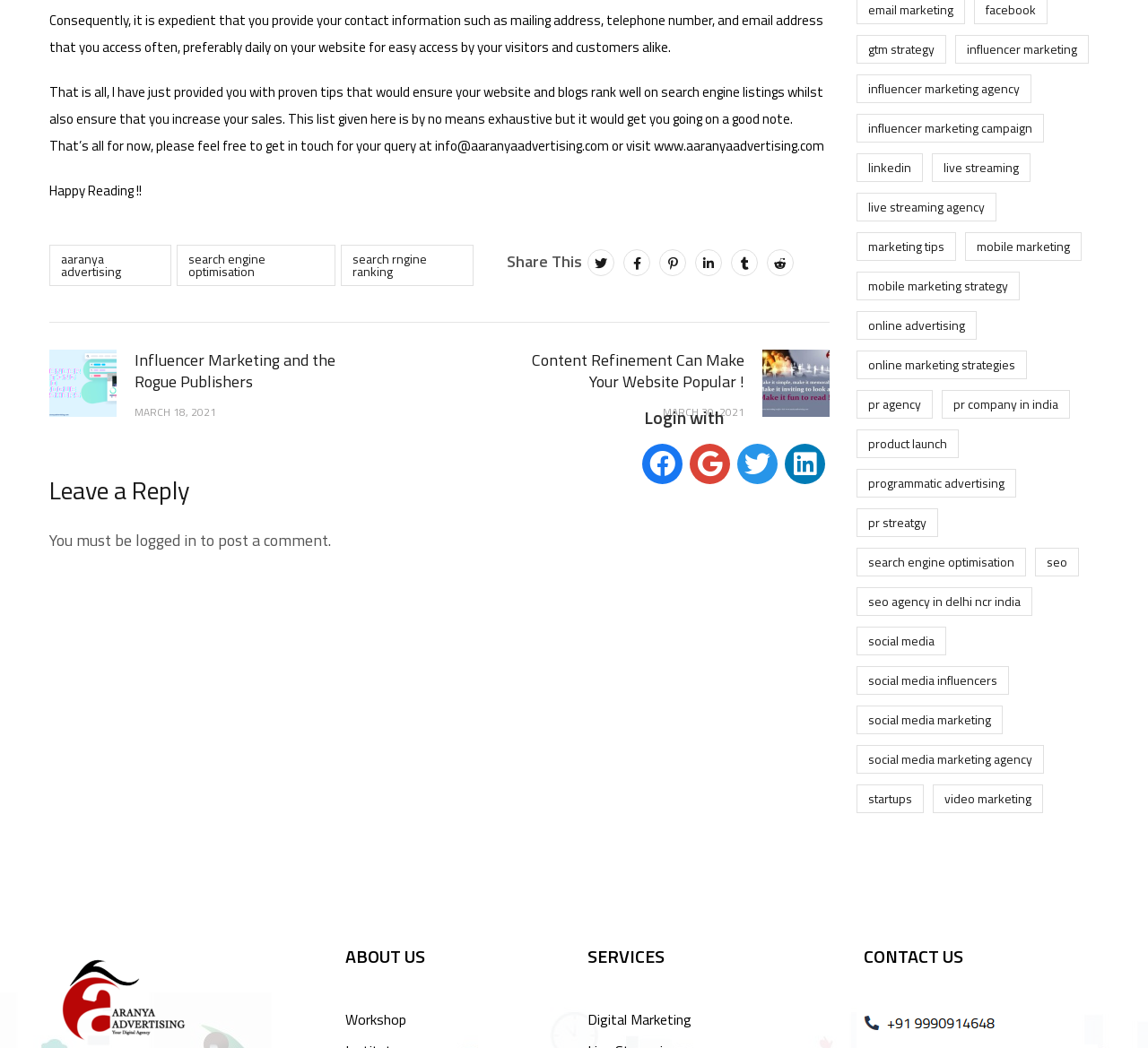Please predict the bounding box coordinates of the element's region where a click is necessary to complete the following instruction: "Contact the website owner". The coordinates should be represented by four float numbers between 0 and 1, i.e., [left, top, right, bottom].

[0.752, 0.899, 0.839, 0.925]